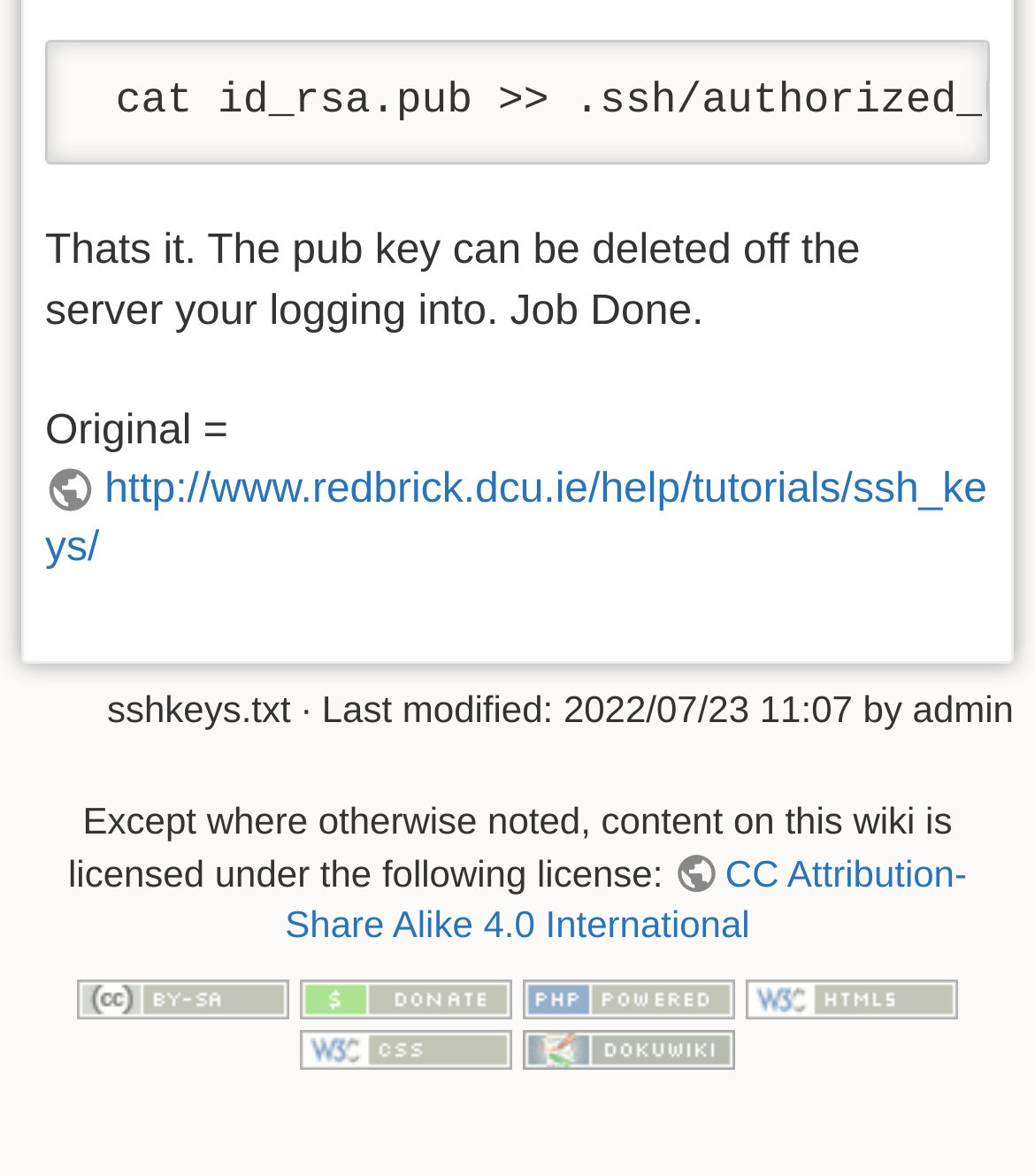What is the software that drives the wiki?
Please give a detailed and elaborate answer to the question based on the image.

The link 'Driven by DokuWiki' suggests that the software that drives the wiki is DokuWiki.